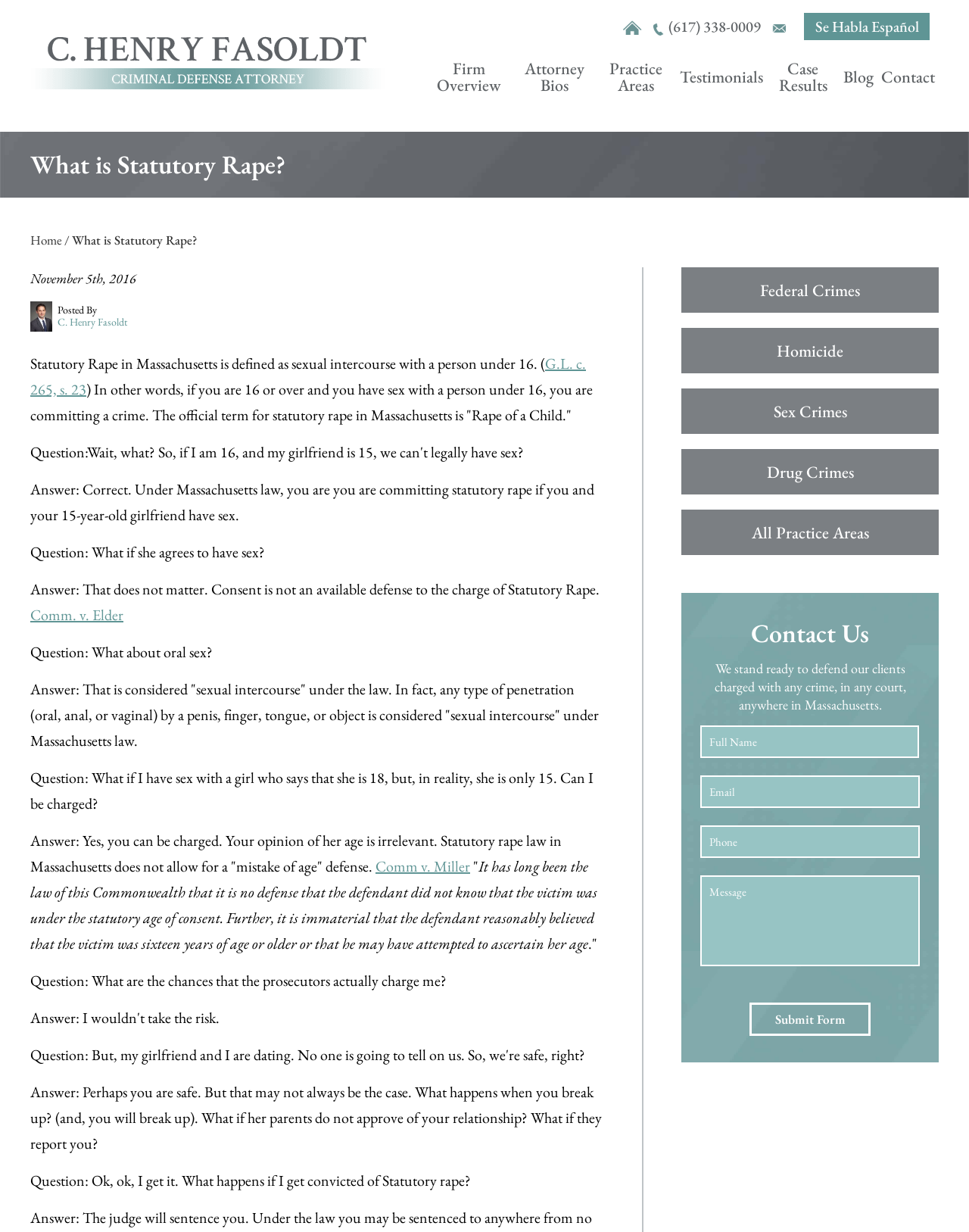Identify the bounding box coordinates for the element you need to click to achieve the following task: "Click the 'Submit Form' button". Provide the bounding box coordinates as four float numbers between 0 and 1, in the form [left, top, right, bottom].

[0.774, 0.814, 0.899, 0.841]